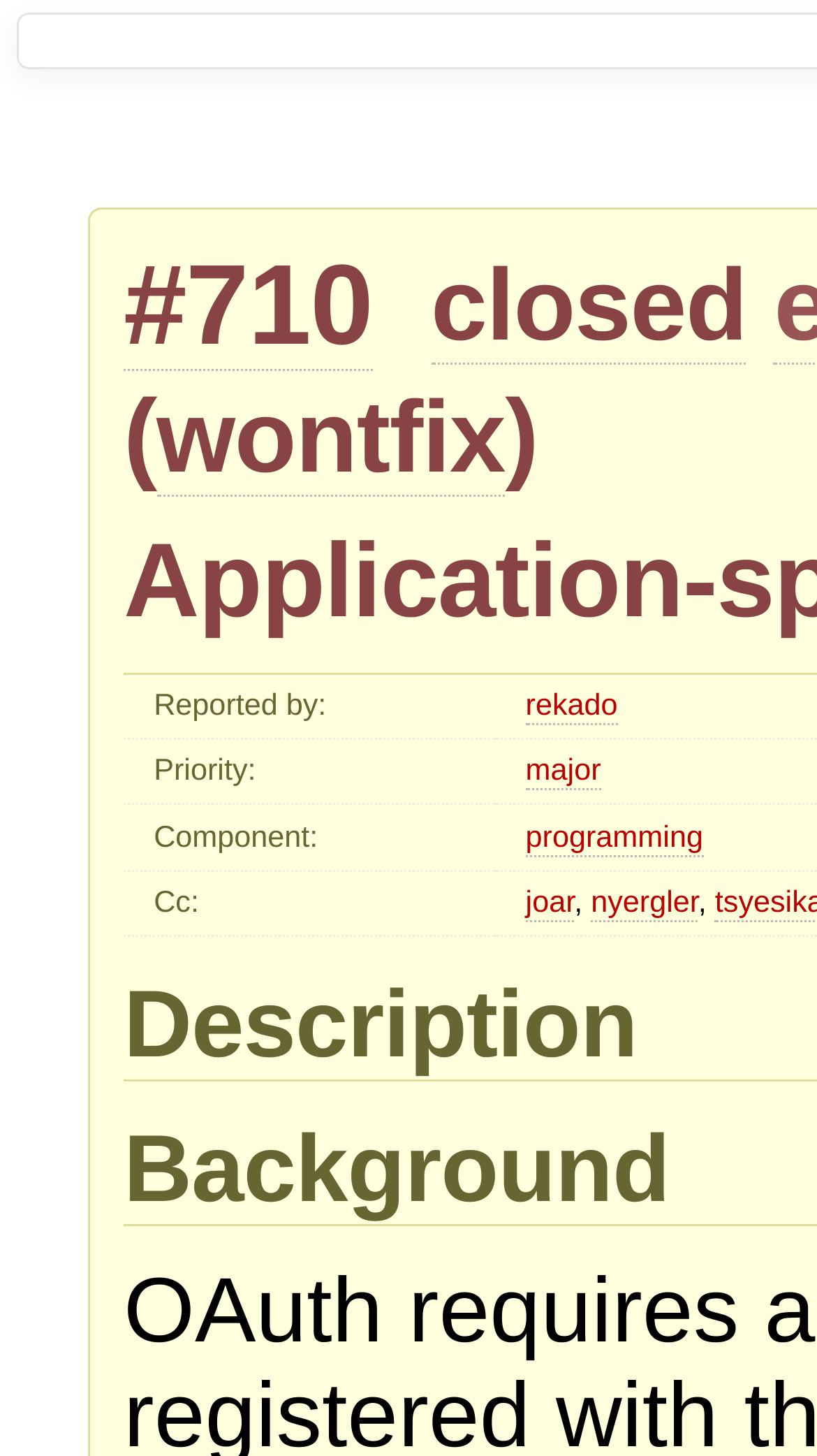Please identify the bounding box coordinates of the element on the webpage that should be clicked to follow this instruction: "change the priority to major". The bounding box coordinates should be given as four float numbers between 0 and 1, formatted as [left, top, right, bottom].

[0.643, 0.518, 0.735, 0.543]